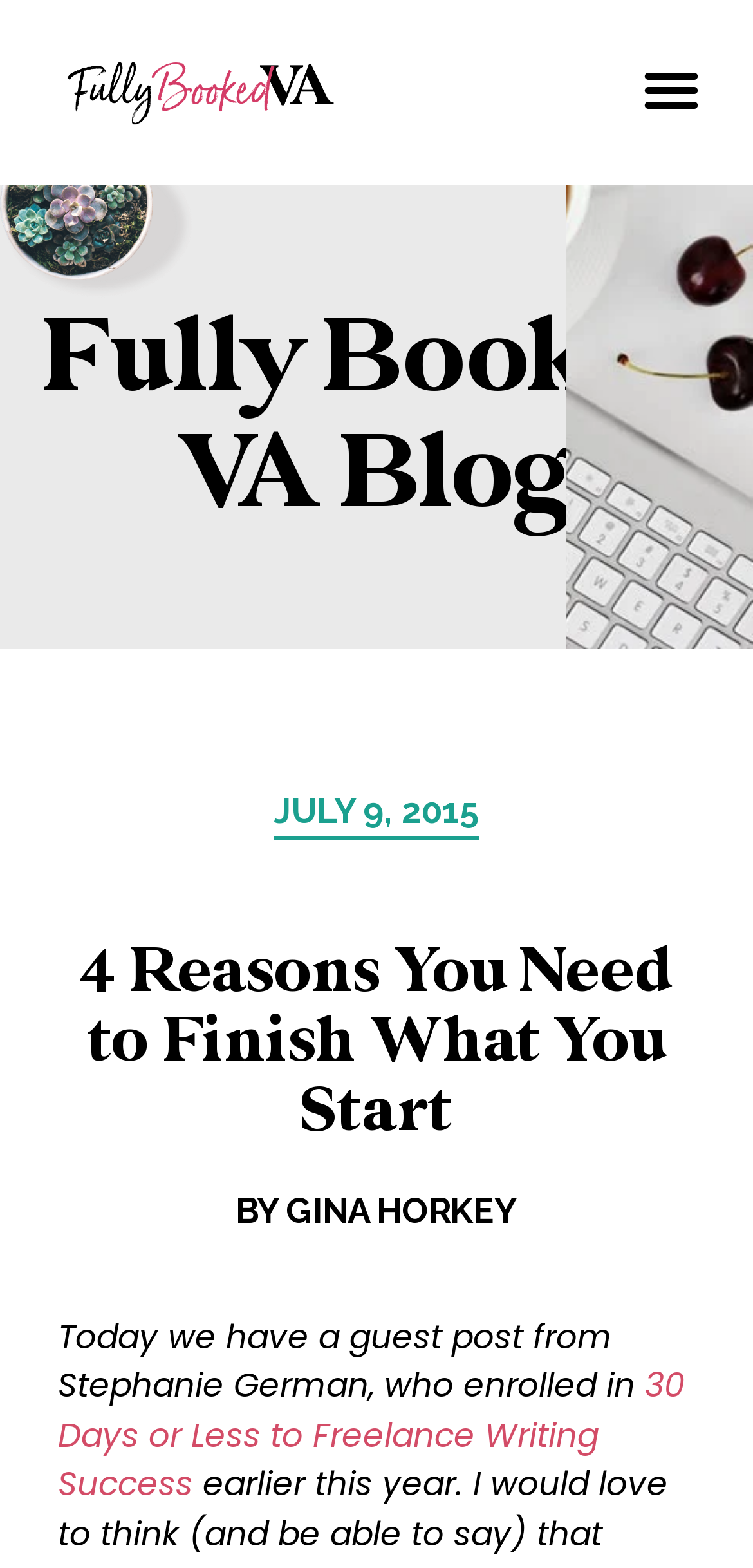What is the date of the blog post?
Give a comprehensive and detailed explanation for the question.

I found the date of the blog post by looking at the StaticText element with the content 'JULY 9, 2015' which is located at the coordinates [0.364, 0.504, 0.636, 0.529].